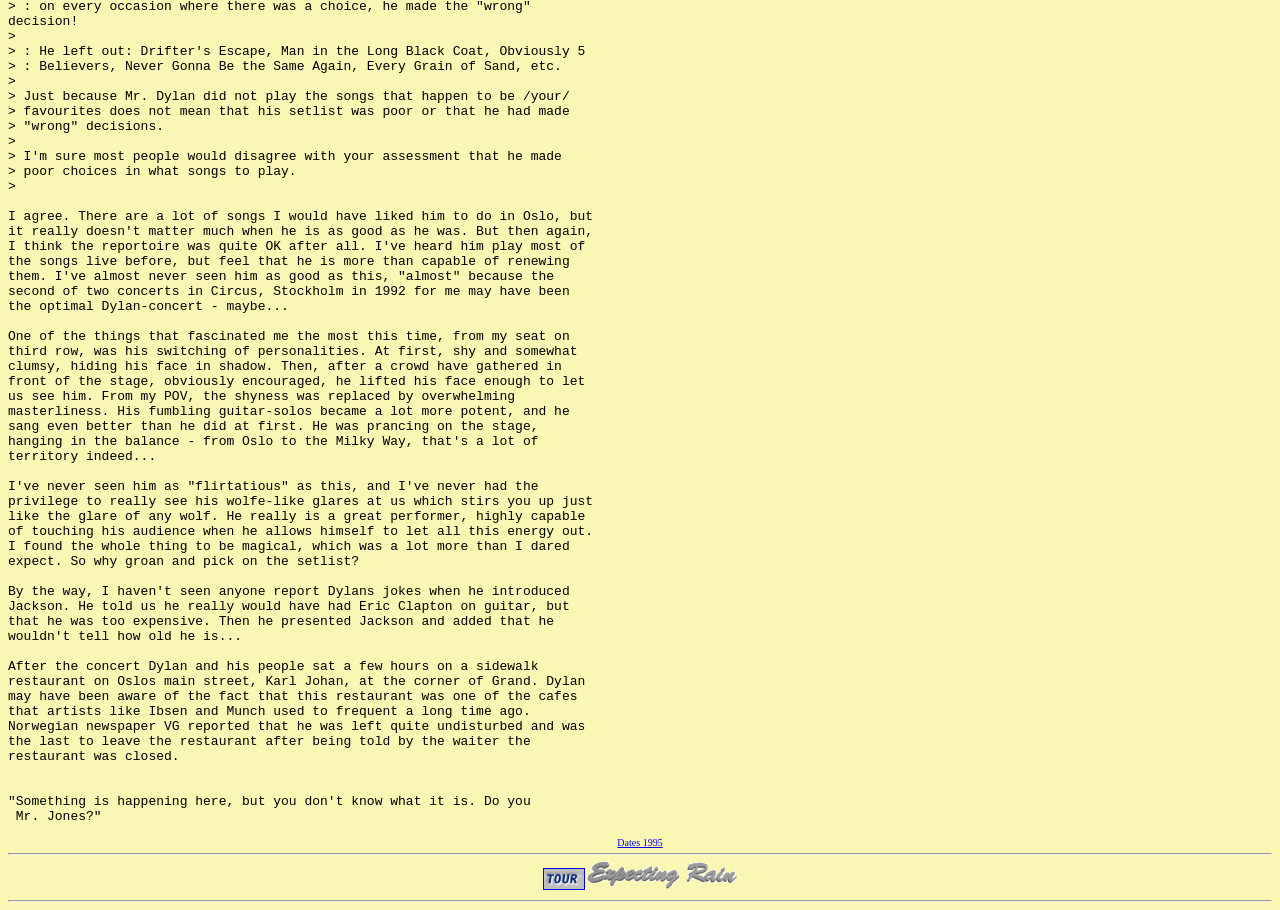Please specify the bounding box coordinates in the format (top-left x, top-left y, bottom-right x, bottom-right y), with values ranging from 0 to 1. Identify the bounding box for the UI component described as follows: Dates 1995

[0.482, 0.92, 0.518, 0.932]